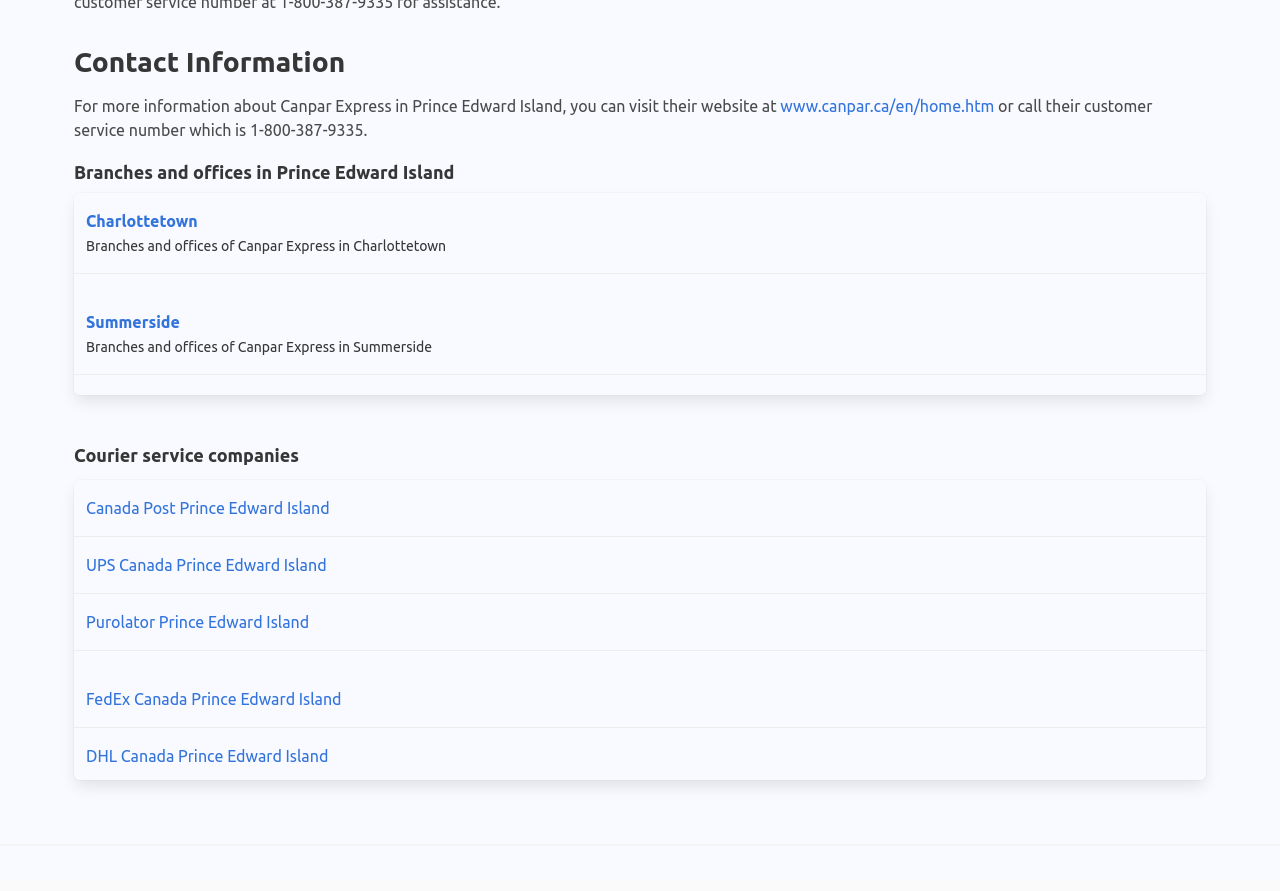Locate the bounding box of the UI element based on this description: "Purolator Prince Edward Island". Provide four float numbers between 0 and 1 as [left, top, right, bottom].

[0.058, 0.666, 0.942, 0.73]